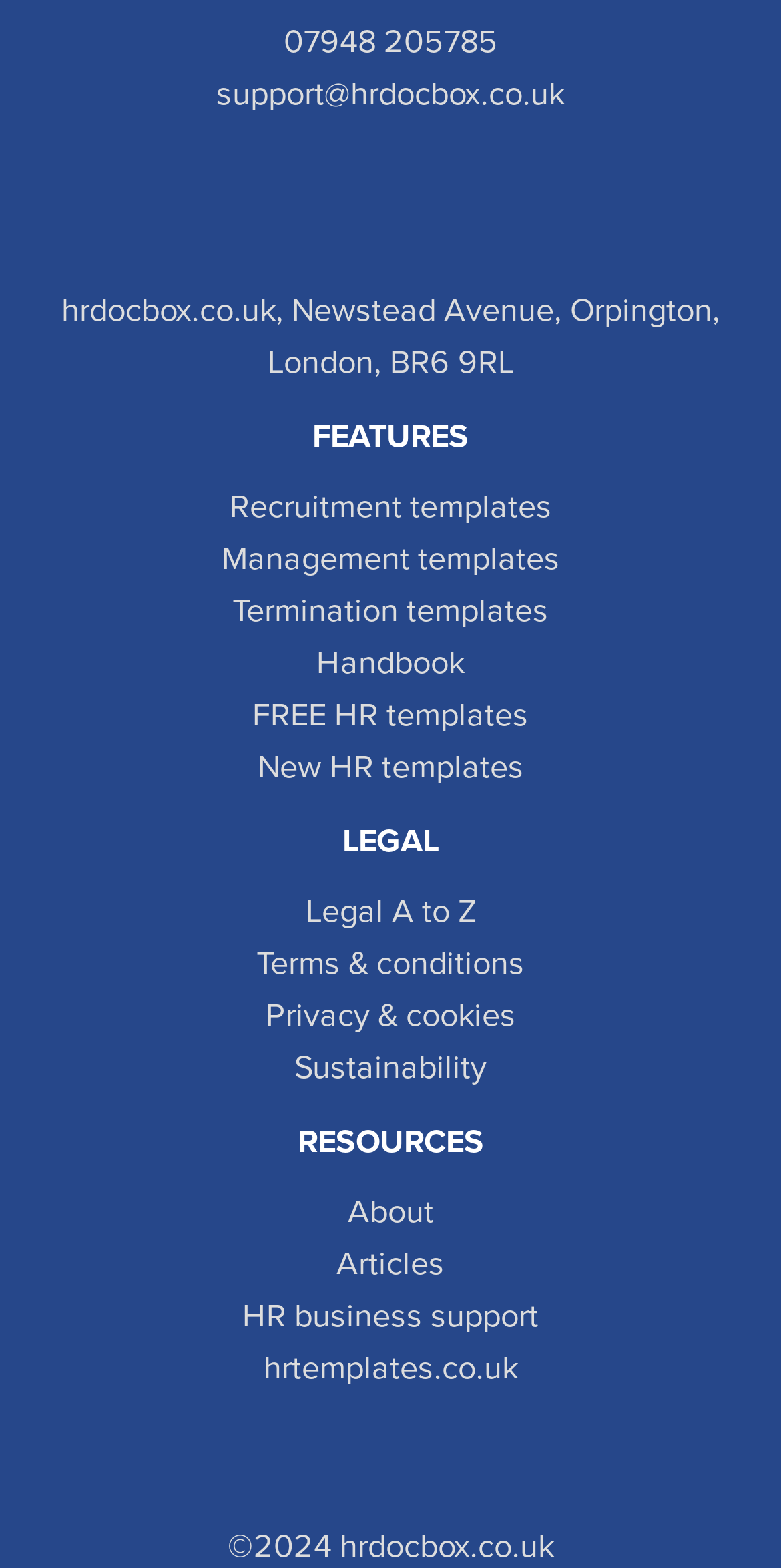Find and specify the bounding box coordinates that correspond to the clickable region for the instruction: "Follow us on Twitter".

[0.362, 0.121, 0.433, 0.146]